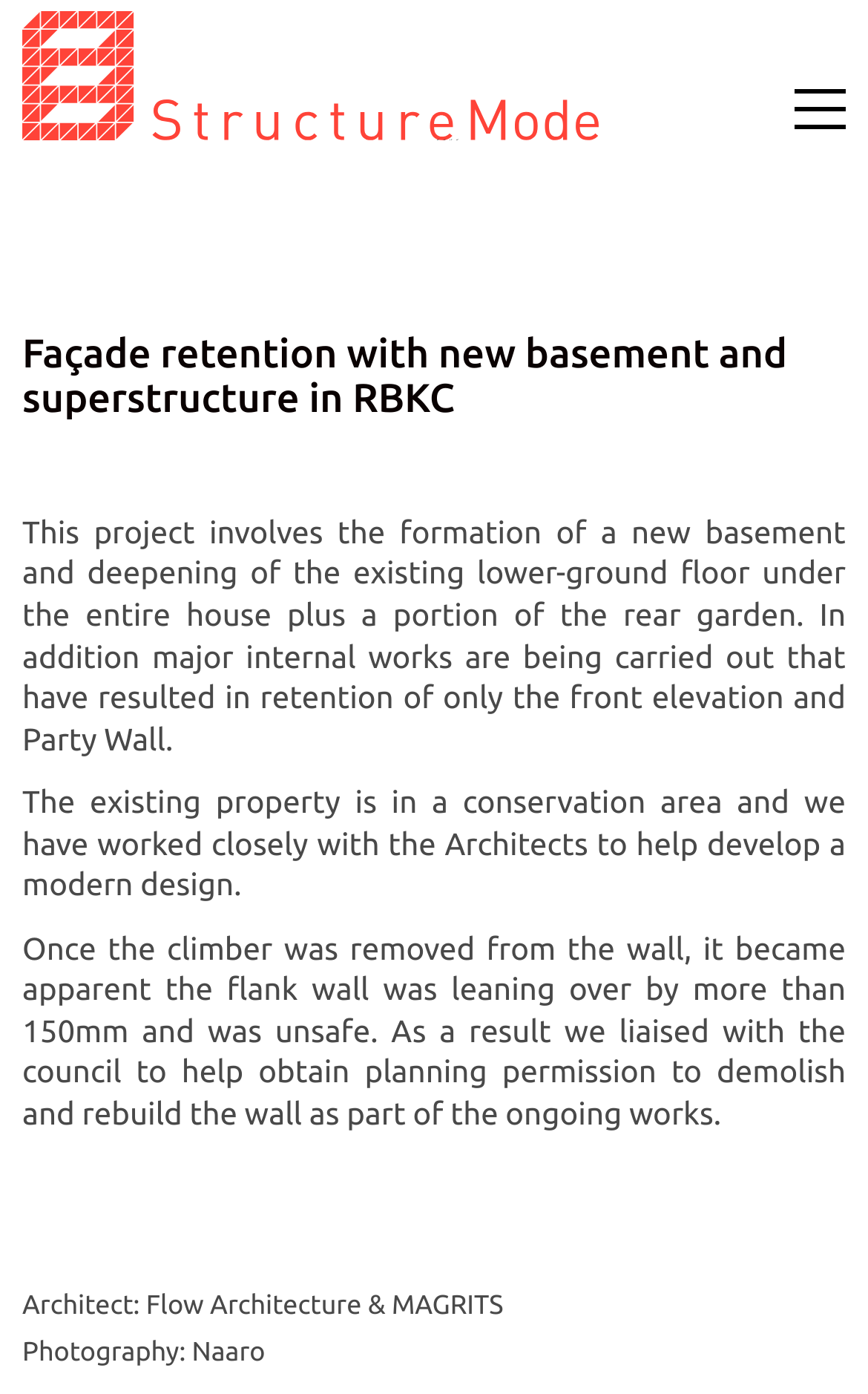Generate the text content of the main heading of the webpage.

Façade retention with new basement and superstructure in RBKC